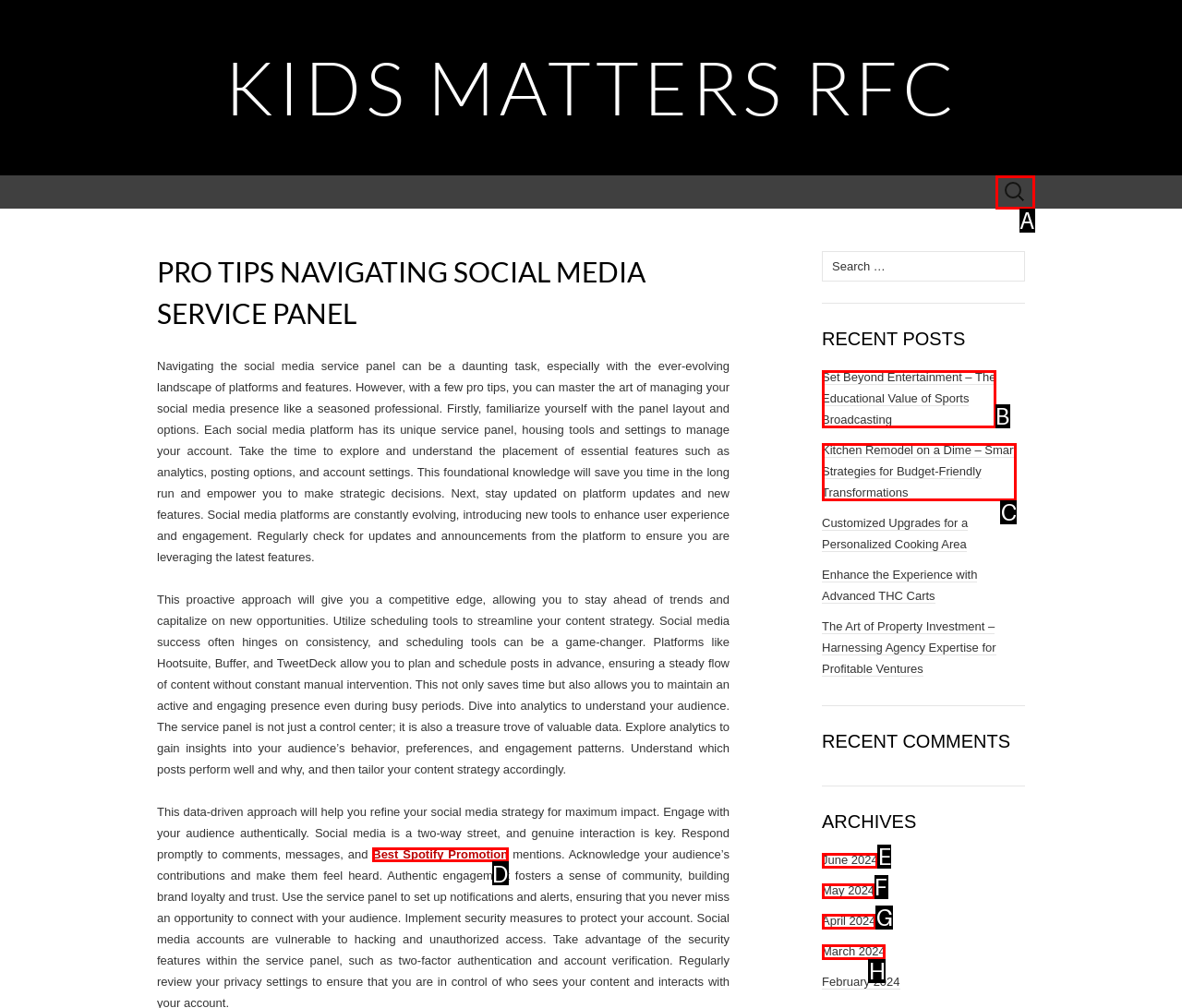For the instruction: Check the Best Spotify Promotion, determine the appropriate UI element to click from the given options. Respond with the letter corresponding to the correct choice.

D